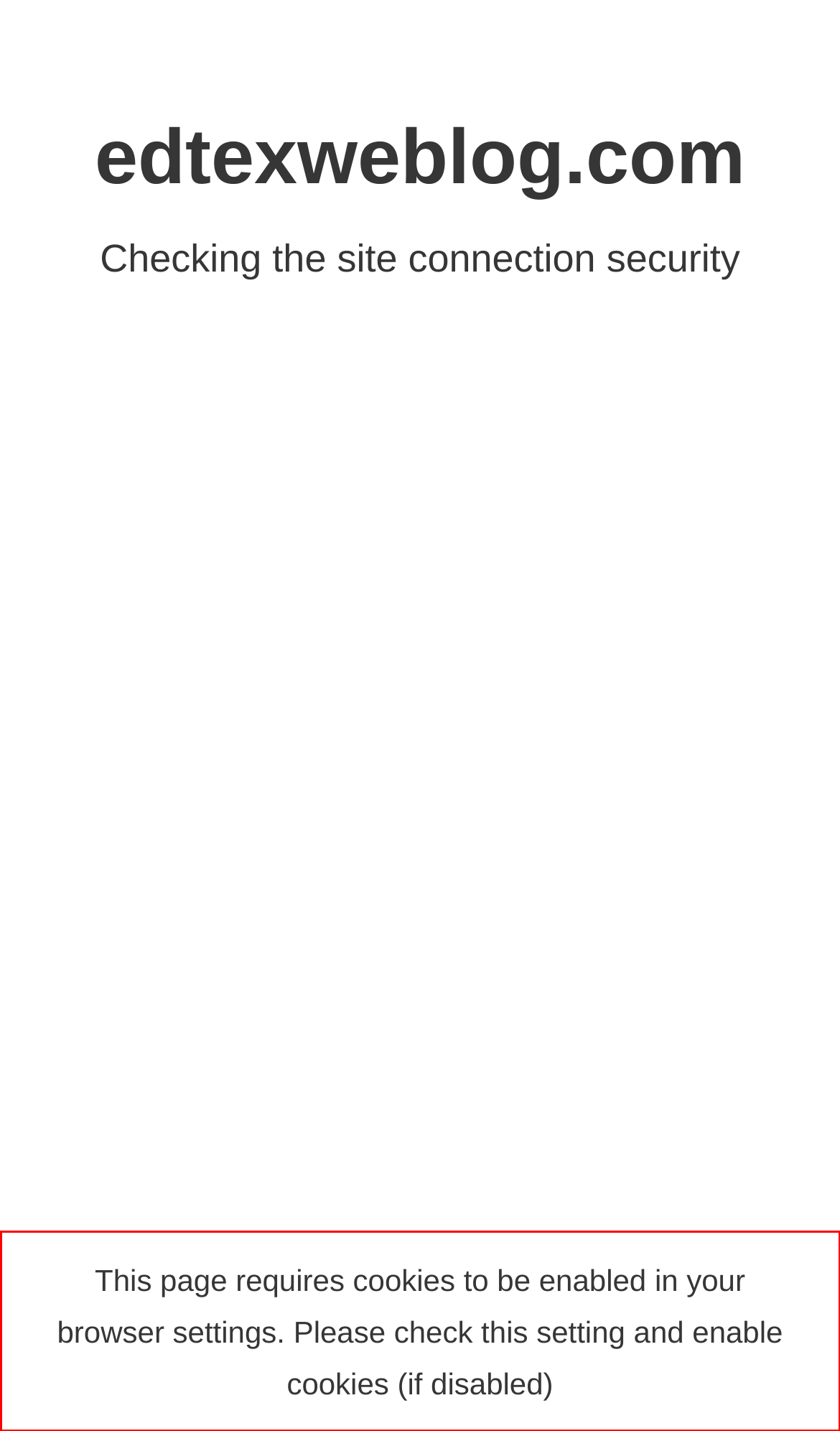Given a screenshot of a webpage with a red bounding box, please identify and retrieve the text inside the red rectangle.

This page requires cookies to be enabled in your browser settings. Please check this setting and enable cookies (if disabled)